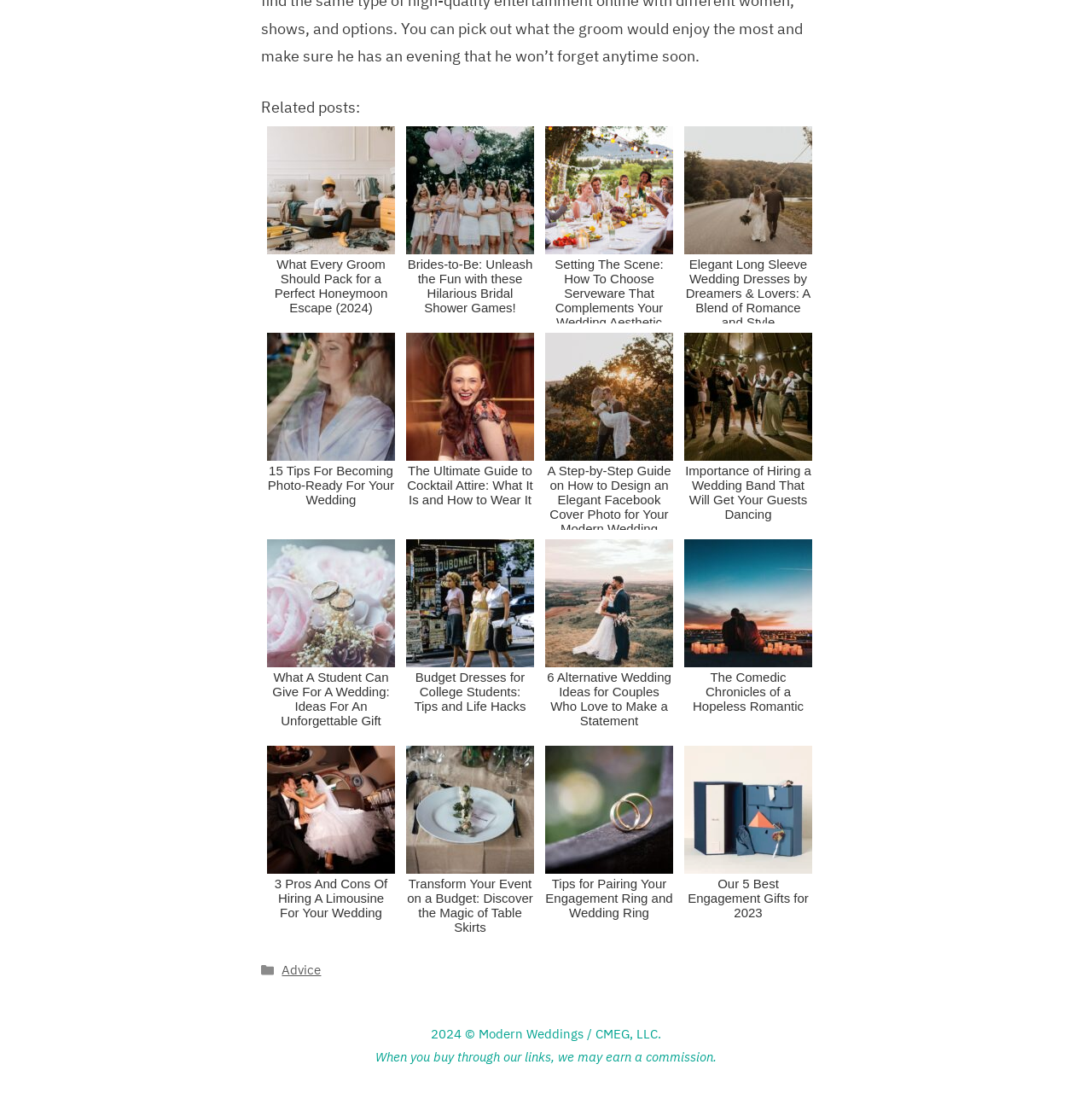Locate the bounding box coordinates of the item that should be clicked to fulfill the instruction: "View 'women standing side-by-side on street during daytime'".

[0.372, 0.114, 0.489, 0.23]